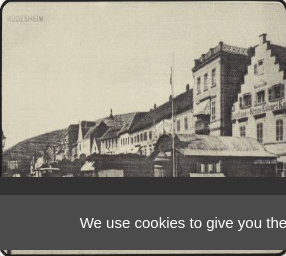Offer a meticulous description of the image.

The image, identified as "krone 1907.jpg," showcases a historical view of Rüdesheim, featuring the Hotel Krone, which has been a significant establishment in the area. The hotel is prominently displayed along a bustling street, demonstrating the architectural style typical of the early 20th century. This photograph not only captures the essence of the town during its earlier days but also highlights the rich history associated with the Hotel Krone, which has been in the same family since its acquisition in 1916. The background reveals the charming character of Rüdesheim, a town known for its picturesque landscapes along the Rhine River.